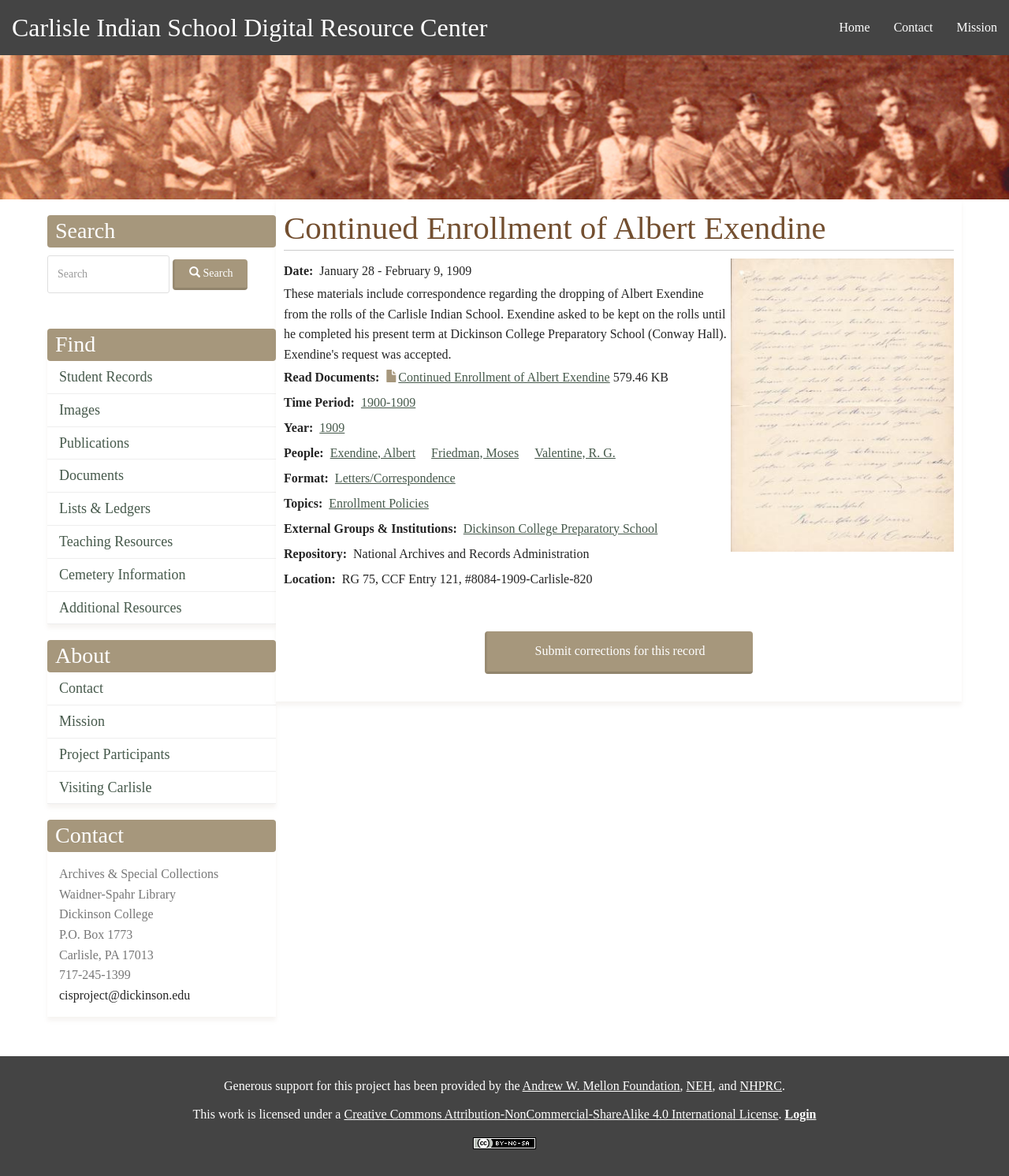Find the bounding box coordinates of the area to click in order to follow the instruction: "leave a reply".

None